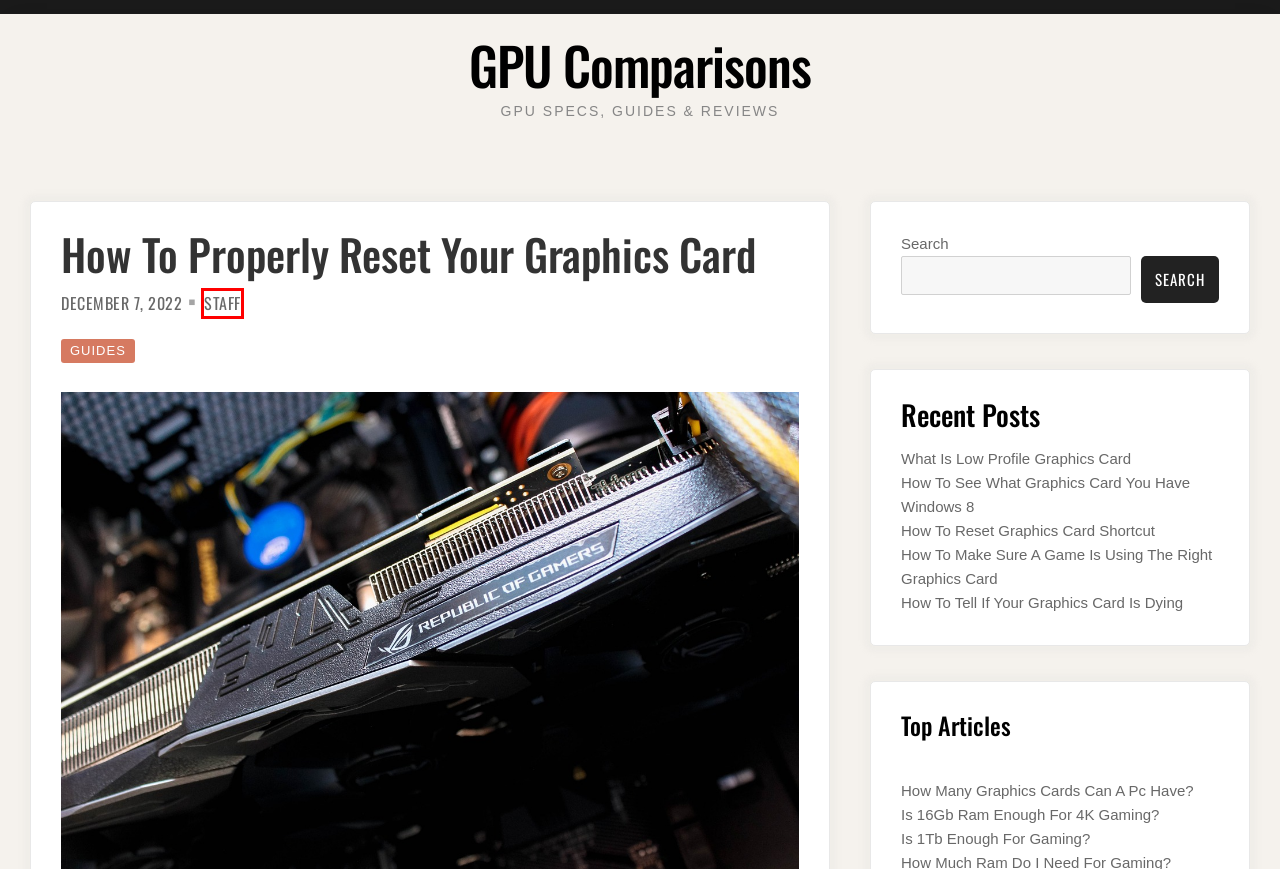Given a screenshot of a webpage featuring a red bounding box, identify the best matching webpage description for the new page after the element within the red box is clicked. Here are the options:
A. How Many Graphics Cards Can A Pc Have? – GPU Comparisons
B. How To See What Graphics Card You Have Windows 8 – GPU Comparisons
C. How To Tell If Your Graphics Card Is Dying – GPU Comparisons
D. Staff – GPU Comparisons
E. GPU Comparisons – GPU Specs, Guides & Reviews
F. How To Make Sure A Game Is Using The Right Graphics Card – GPU Comparisons
G. How To Reset Graphics Card Shortcut – GPU Comparisons
H. Is 1Tb Enough For Gaming? – GPU Comparisons

D